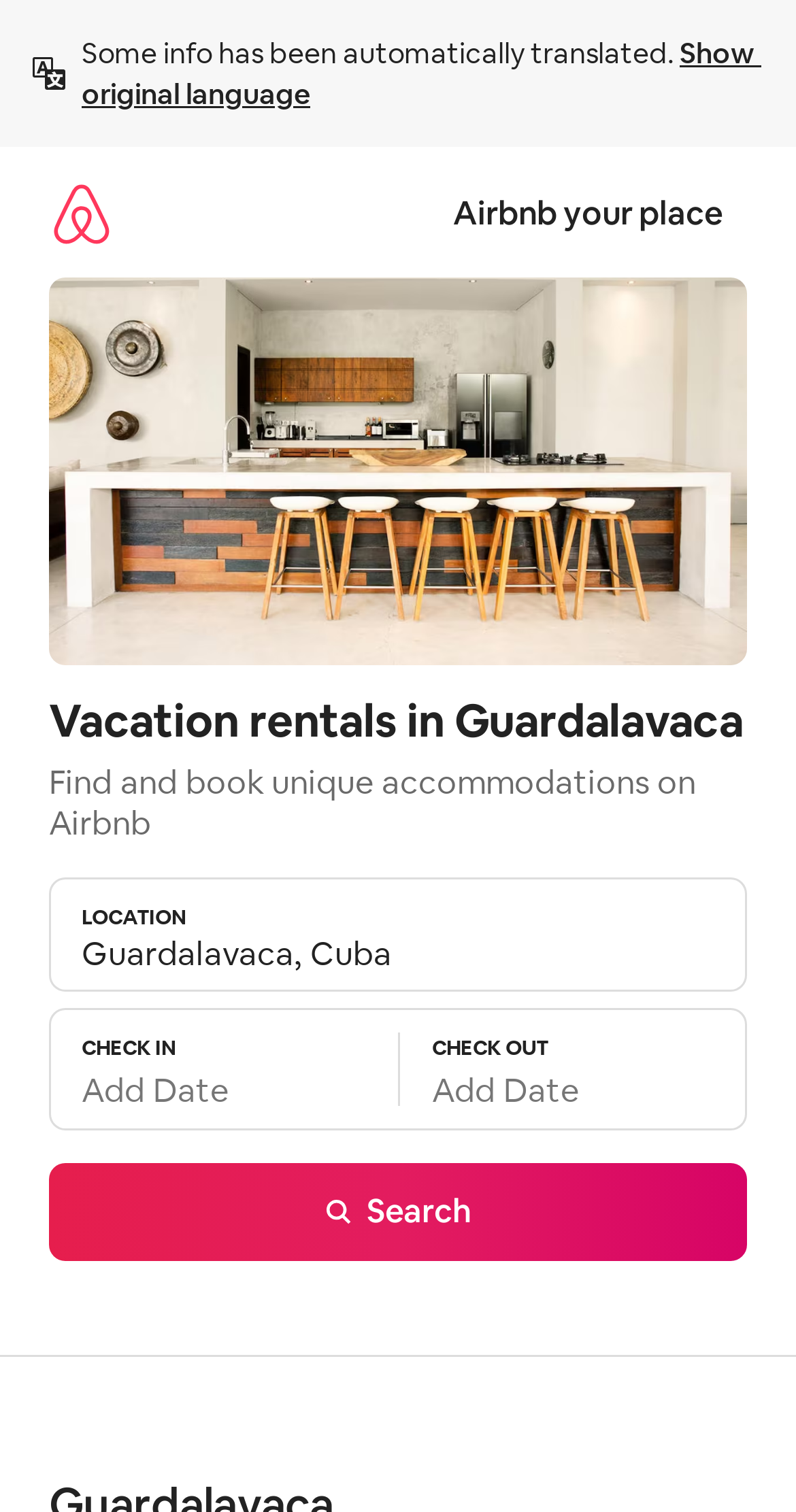What is the name of the website's homepage?
Respond to the question with a single word or phrase according to the image.

Airbnb Homepage